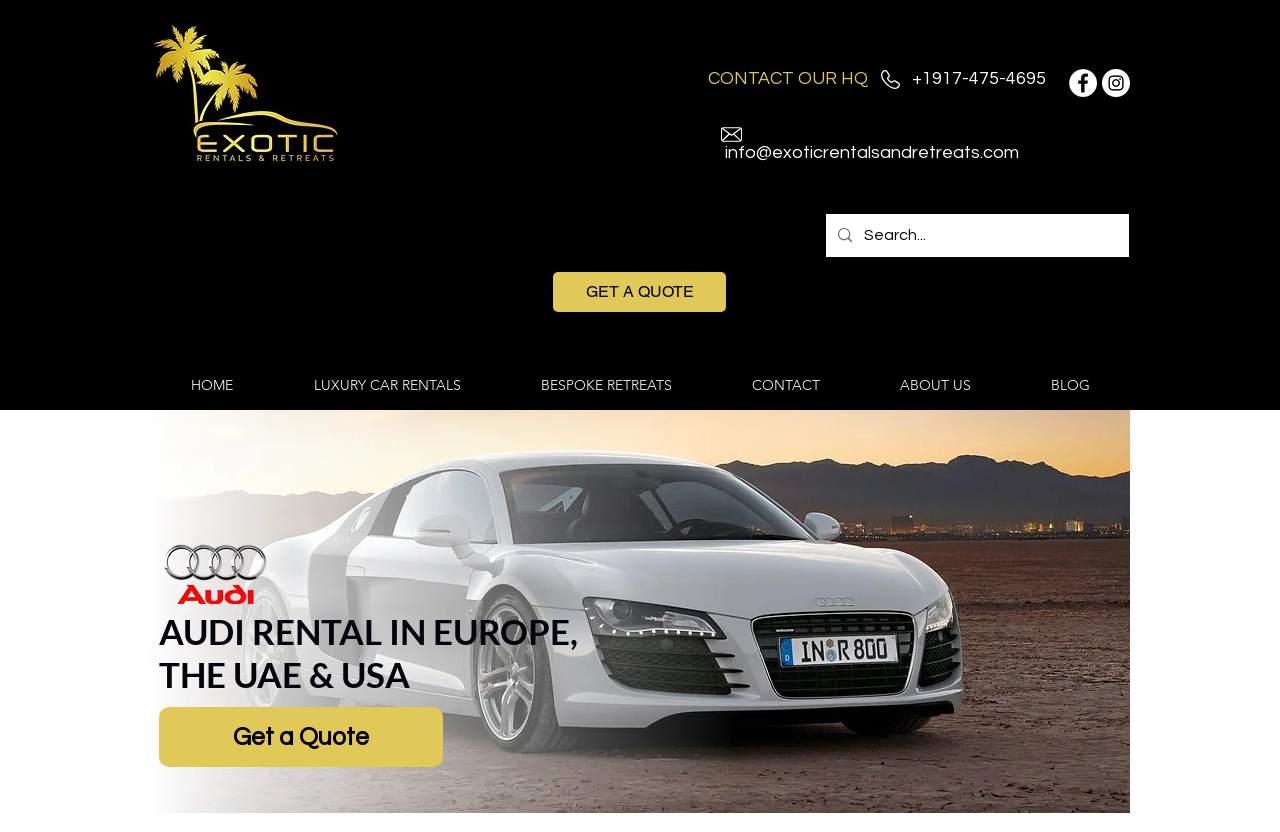Pinpoint the bounding box coordinates of the area that must be clicked to complete this instruction: "Visit the Exotic Rentals and Retreats homepage".

[0.117, 0.023, 0.269, 0.207]